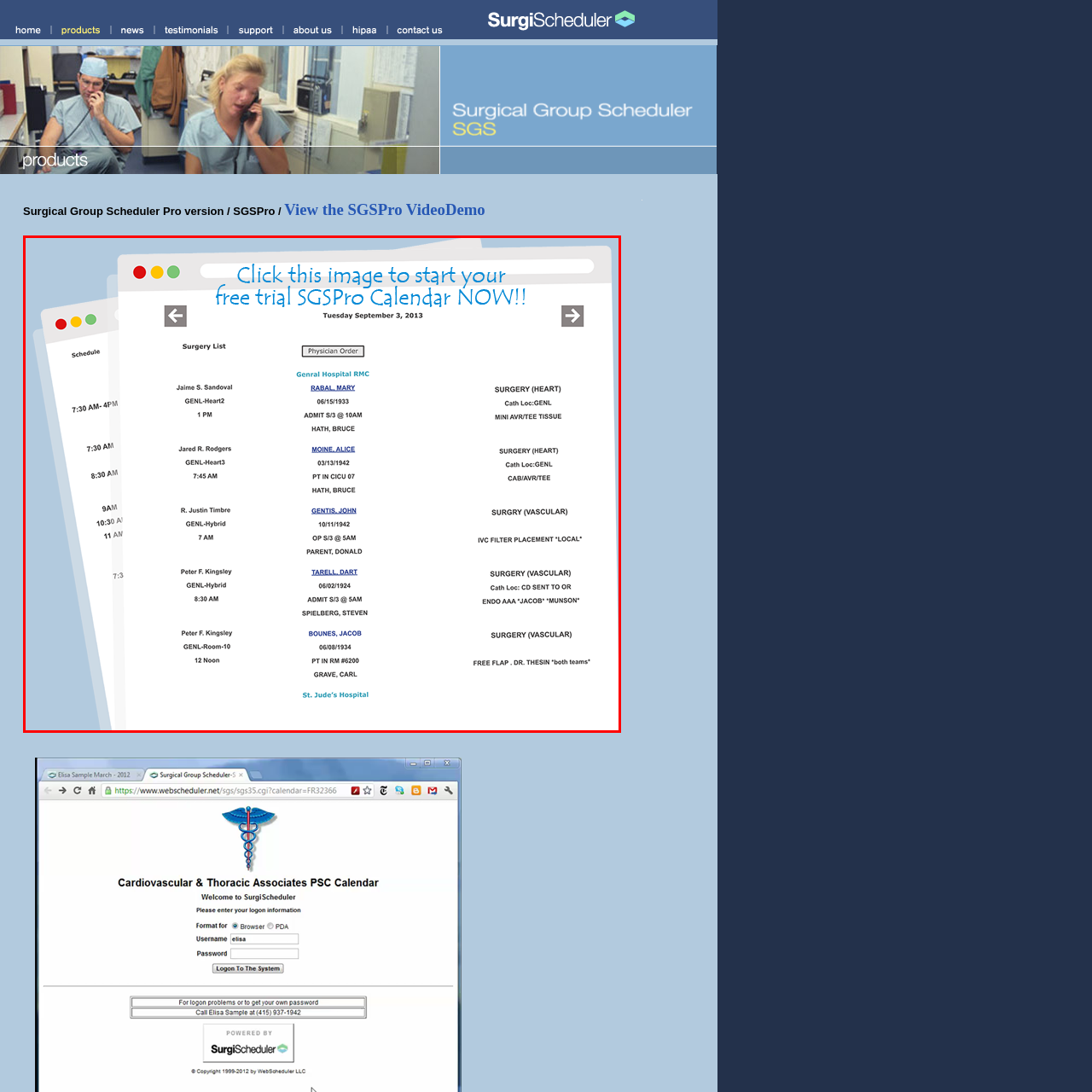Elaborate on the contents of the image marked by the red border.

The image showcases a digital surgical schedule displayed on a computer interface for a specific date, Tuesday, September 3, 2013. It is titled "Surgery List" and includes entries for multiple patients and surgeons, detailing their names, dates of birth, appointment times, and specific surgical procedures scheduled for the day. The layout features a prominent header with the hospital's name, "General Hospital RMC," and a reminder to "Click this image to start your free trial SGSPro Calendar NOW!!" in bright blue font. A side panel for navigation is visible, suggesting an interactive environment, allowing users to switch views or access additional features. The design is clean and organized, with a focus on usability for healthcare professionals managing surgical calendars.